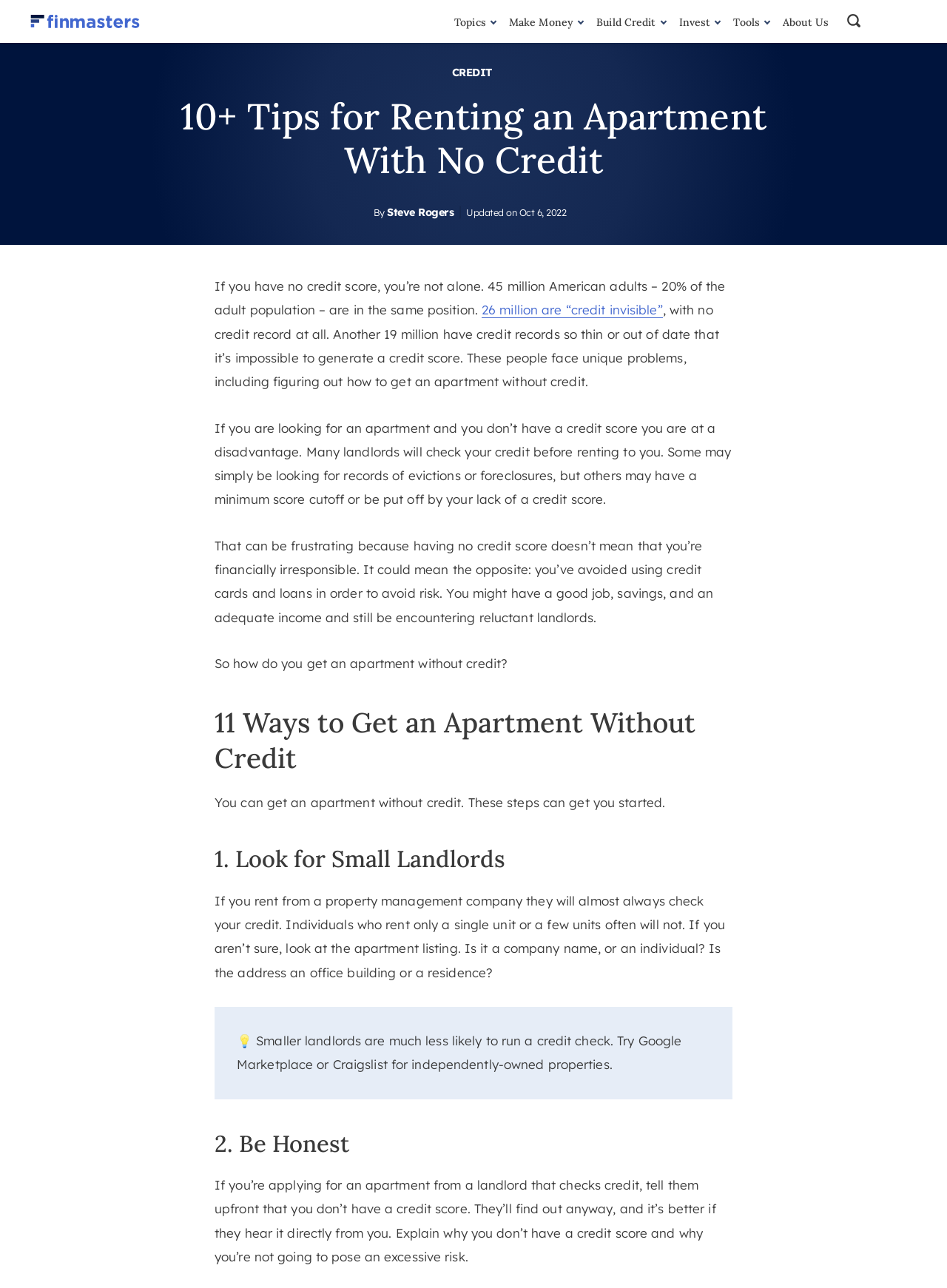Using the webpage screenshot, find the UI element described by Make Money. Provide the bounding box coordinates in the format (top-left x, top-left y, bottom-right x, bottom-right y), ensuring all values are floating point numbers between 0 and 1.

[0.537, 0.012, 0.61, 0.022]